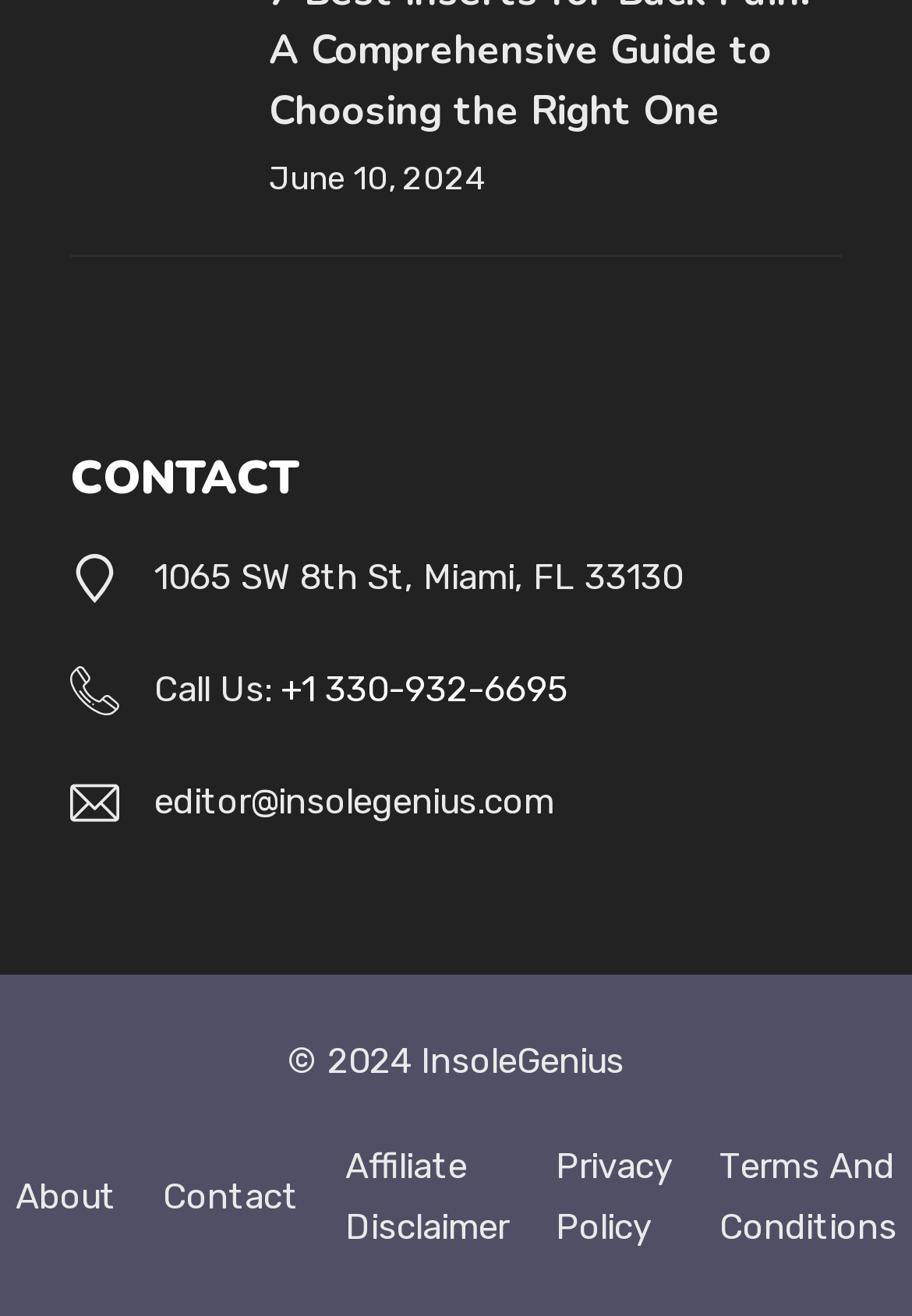Locate the bounding box coordinates of the area to click to fulfill this instruction: "view terms and conditions". The bounding box should be presented as four float numbers between 0 and 1, in the order [left, top, right, bottom].

[0.788, 0.87, 0.983, 0.948]